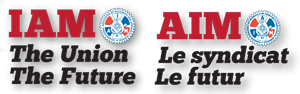Thoroughly describe the content and context of the image.

The image features the logo of the IAMAW (International Association of Machinists and Aerospace Workers), prominently displaying the acronym "IAM" alongside its French equivalent "AIM." The design is complemented by the phrases "The Union" and "The Future" in English, and "Le syndicat" and "Le futur" in French, emphasizing the union's commitment to progress and worker empowerment. The logo reflects a blend of cultural inclusivity and dedication to labor rights, reinforcing the IAMAW's mission of advocating for workers across different languages and communities.